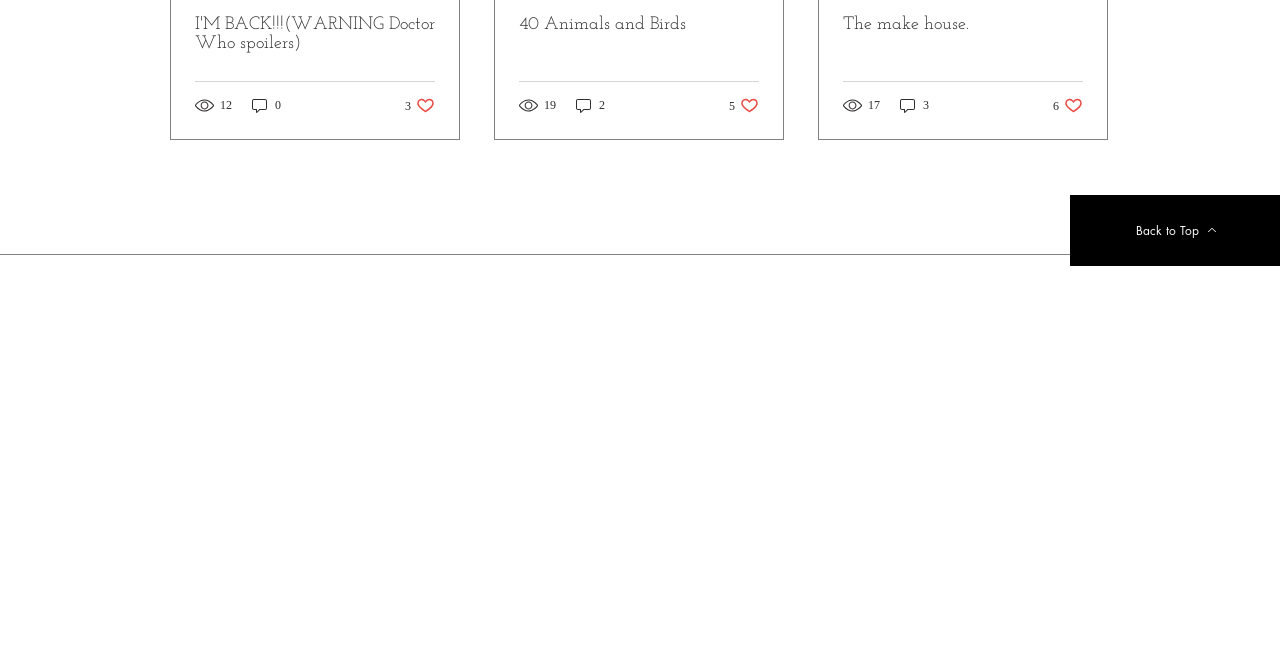Specify the bounding box coordinates of the element's area that should be clicked to execute the given instruction: "Click on the 'Read More' link". The coordinates should be four float numbers between 0 and 1, i.e., [left, top, right, bottom].

None